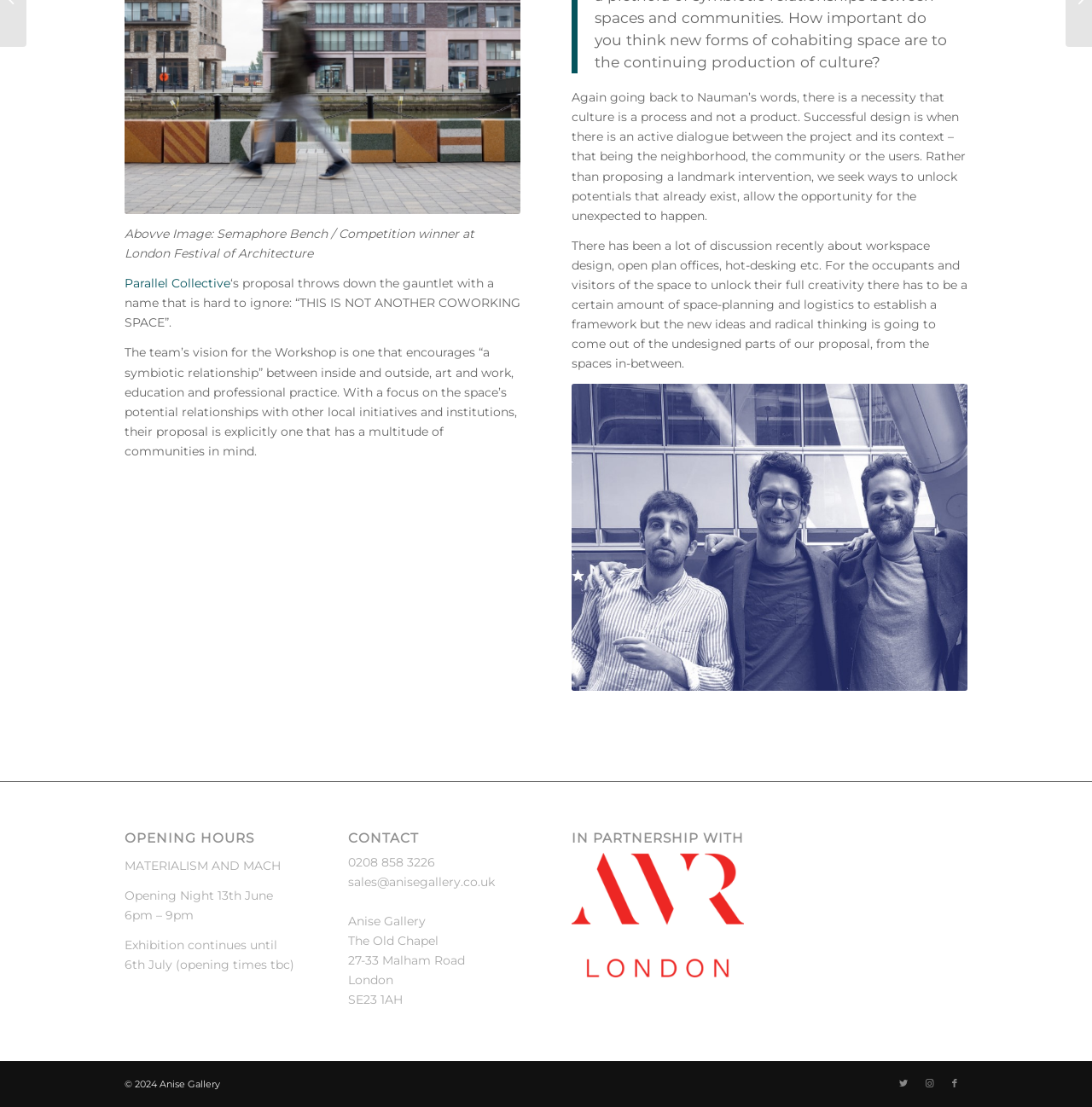Determine the bounding box coordinates of the UI element described by: "Twitter".

[0.816, 0.967, 0.839, 0.99]